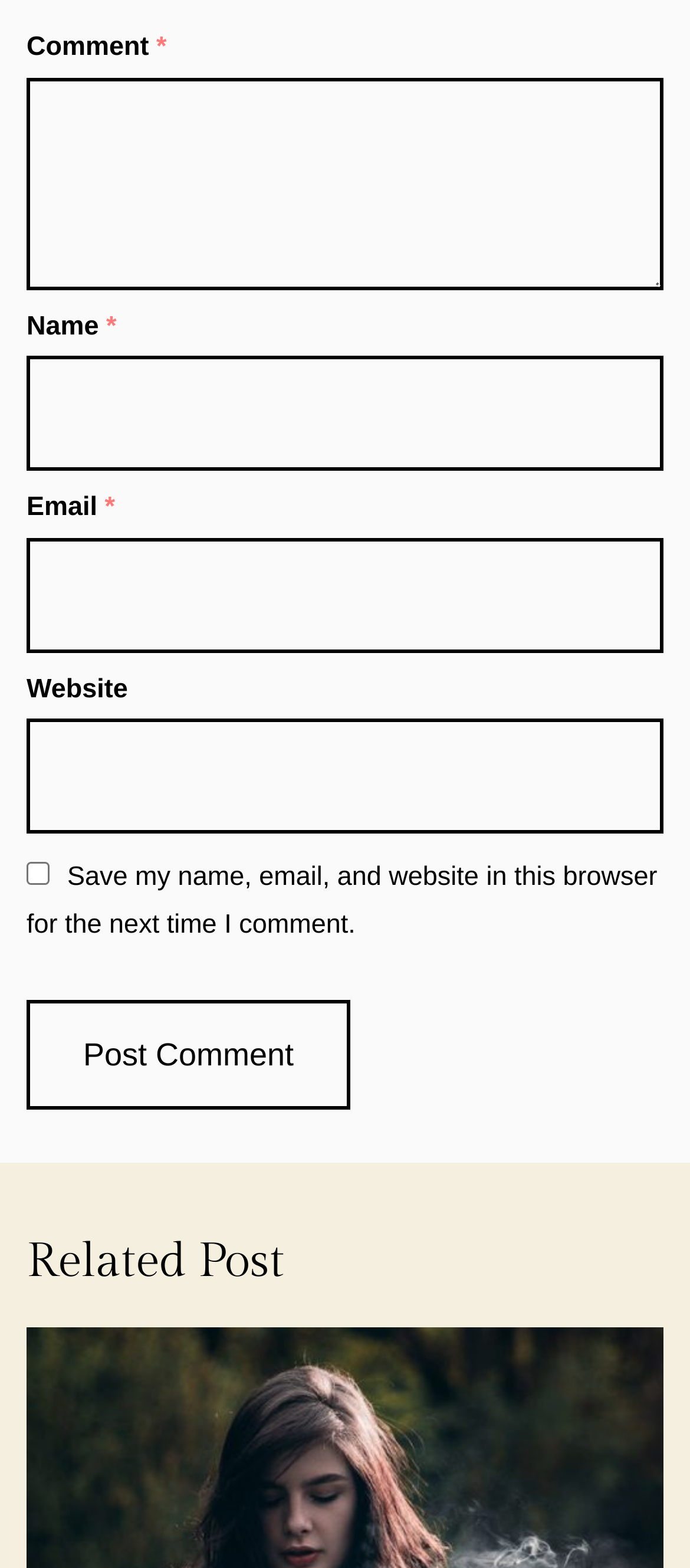Given the element description, predict the bounding box coordinates in the format (top-left x, top-left y, bottom-right x, bottom-right y). Make sure all values are between 0 and 1. Here is the element description: parent_node: Name * name="author"

[0.038, 0.227, 0.962, 0.301]